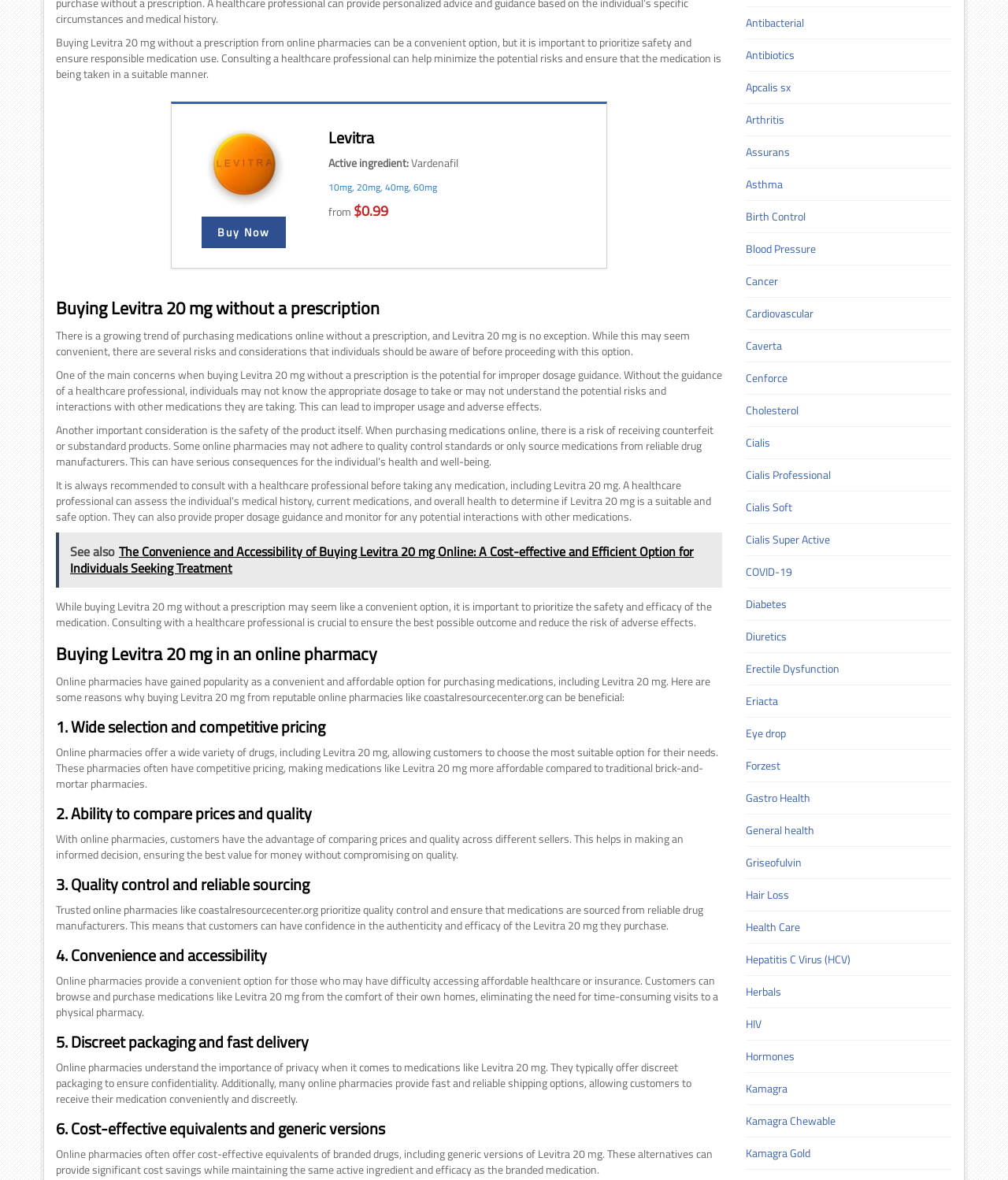Find the bounding box of the UI element described as follows: "Hepatitis C Virus (HCV)".

[0.74, 0.807, 0.929, 0.82]